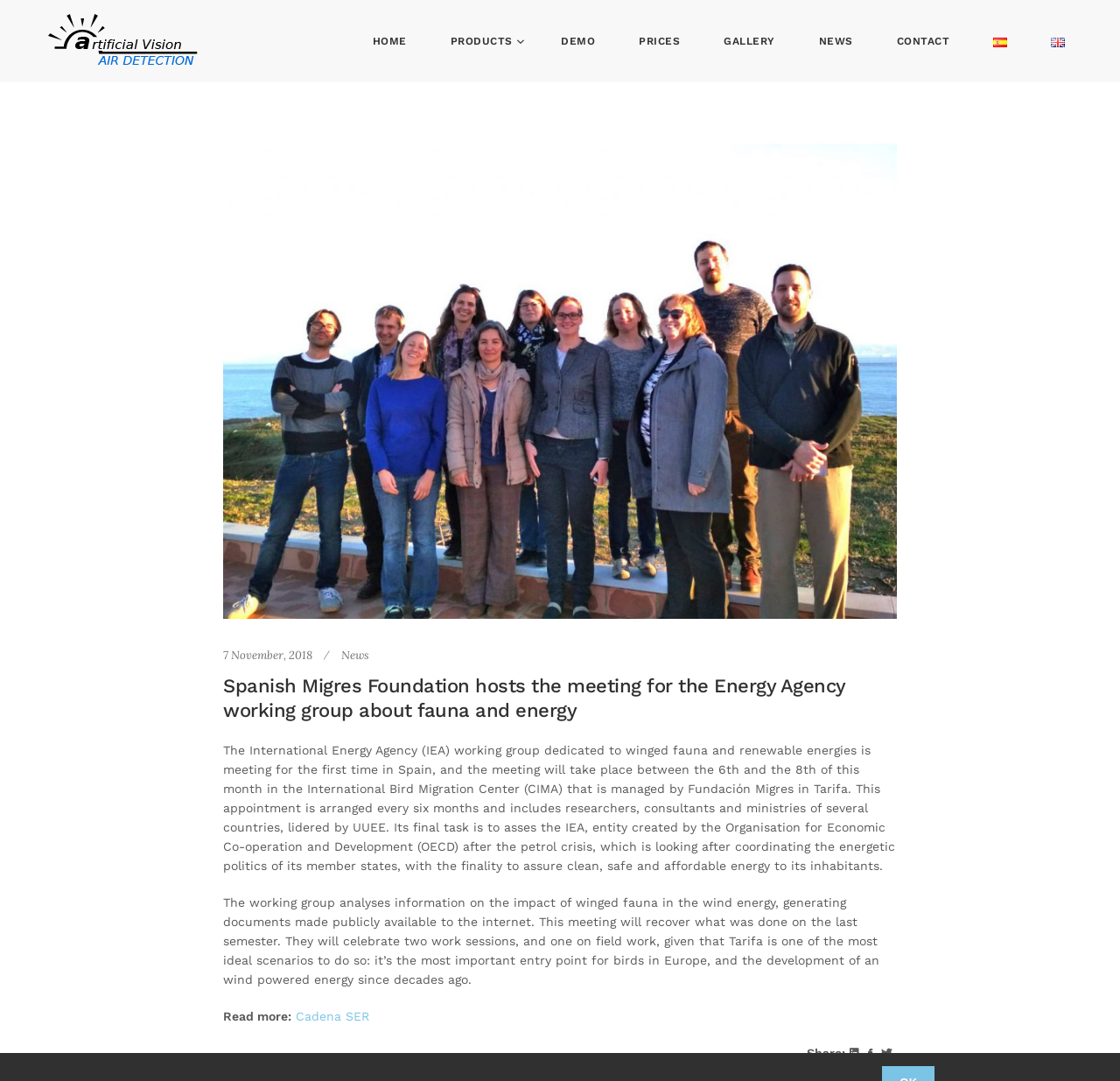Using the element description: "Prices", determine the bounding box coordinates for the specified UI element. The coordinates should be four float numbers between 0 and 1, [left, top, right, bottom].

[0.57, 0.0, 0.607, 0.076]